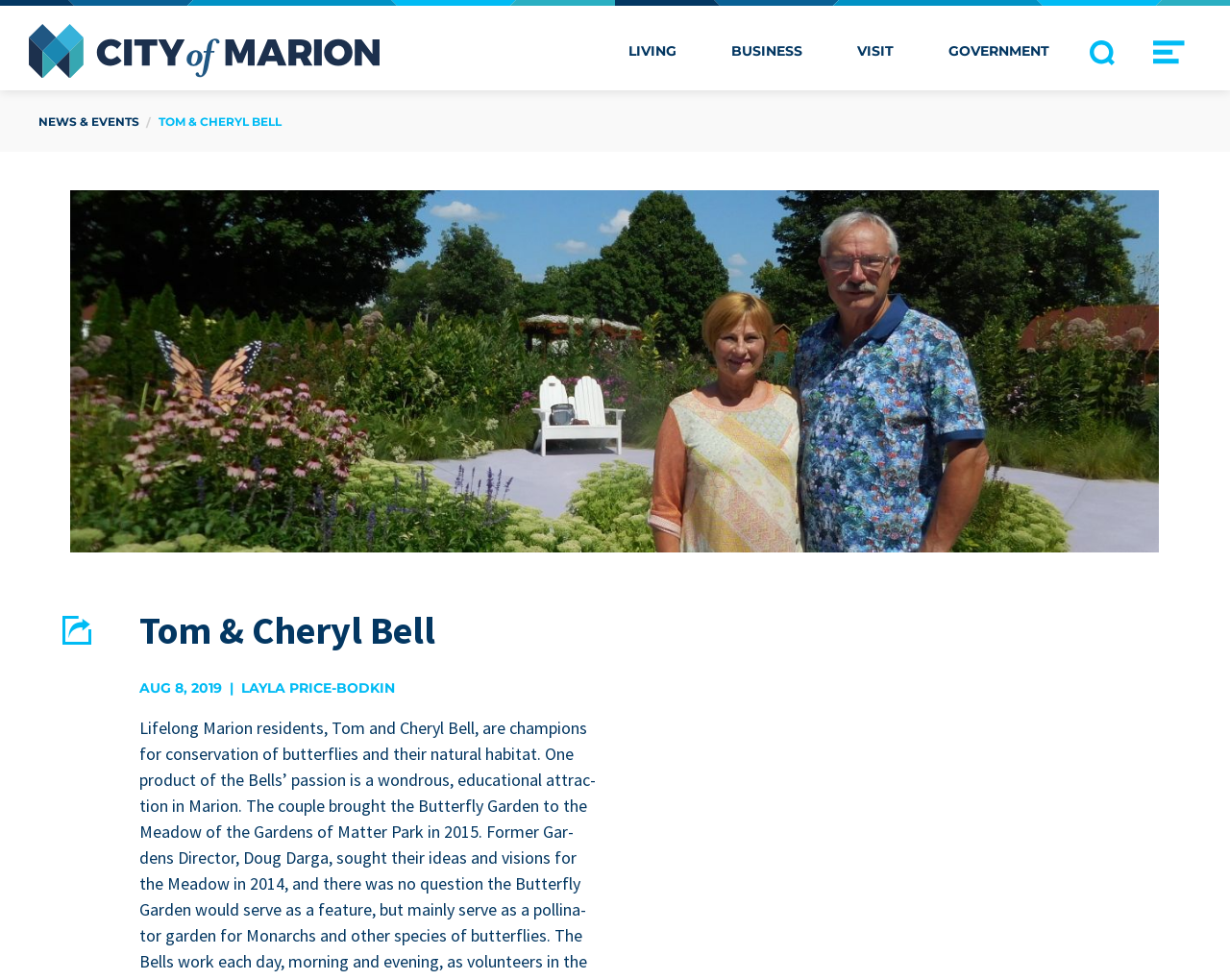Provide a thorough and detailed response to the question by examining the image: 
What is the topic of the article?

By reading the text in the webpage, I can infer that the article is about Tom and Cheryl Bell's efforts in conserving butterflies and their natural habitat. The text mentions the Butterfly Garden and the couple's passion for conservation.